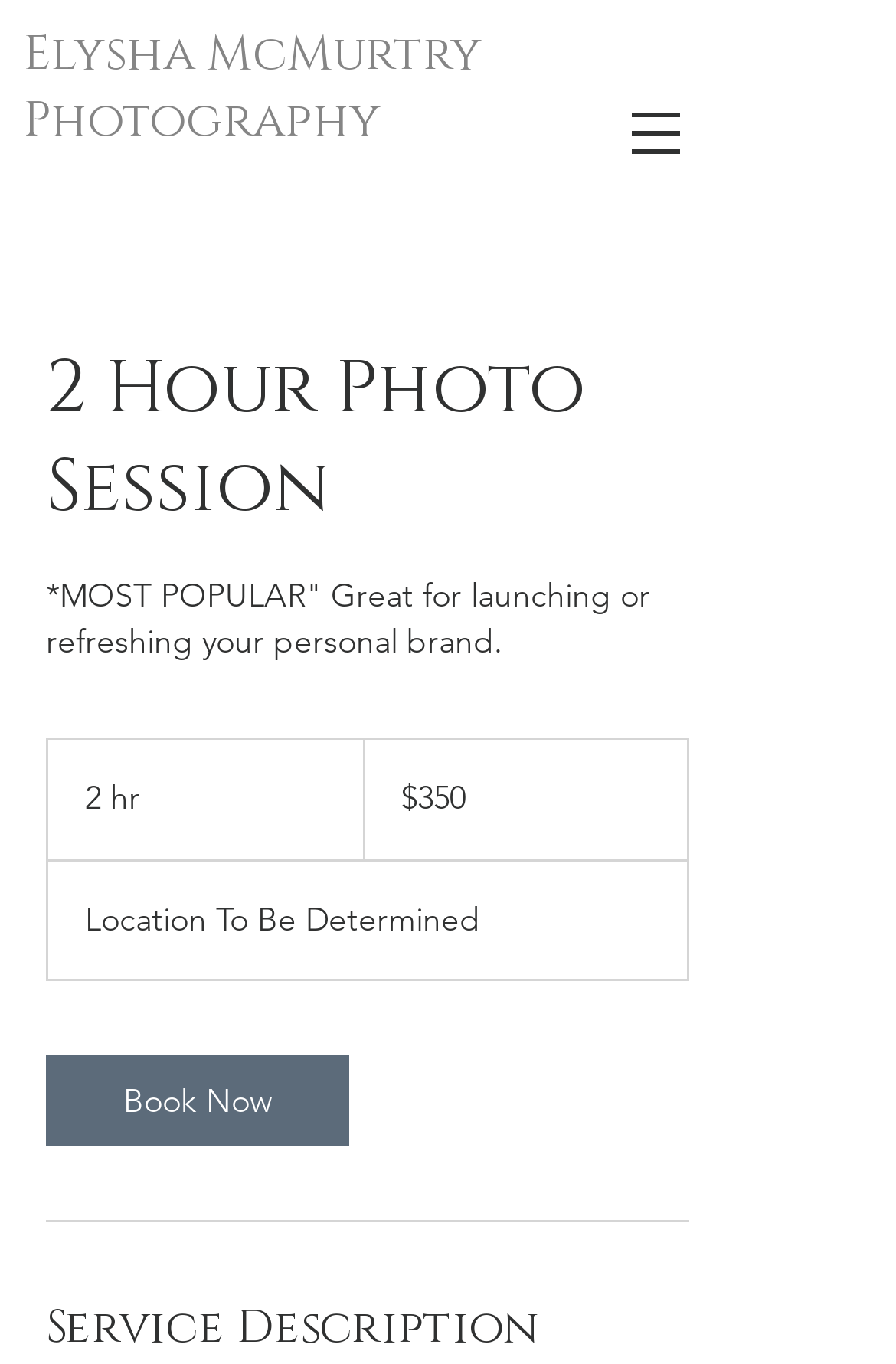What is the location of the photo session?
Using the visual information, reply with a single word or short phrase.

To Be Determined